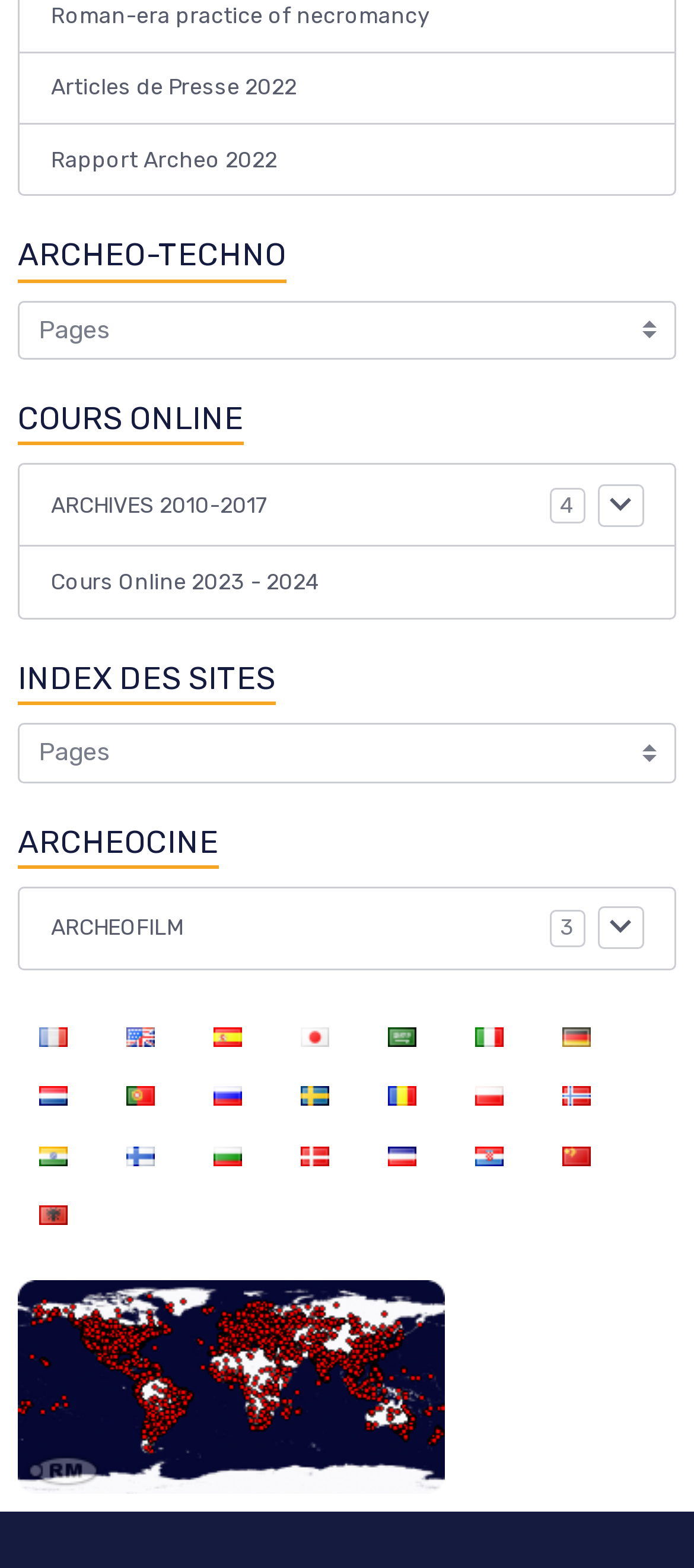Locate the bounding box coordinates of the element I should click to achieve the following instruction: "Select an option from the combobox".

[0.026, 0.192, 0.974, 0.23]